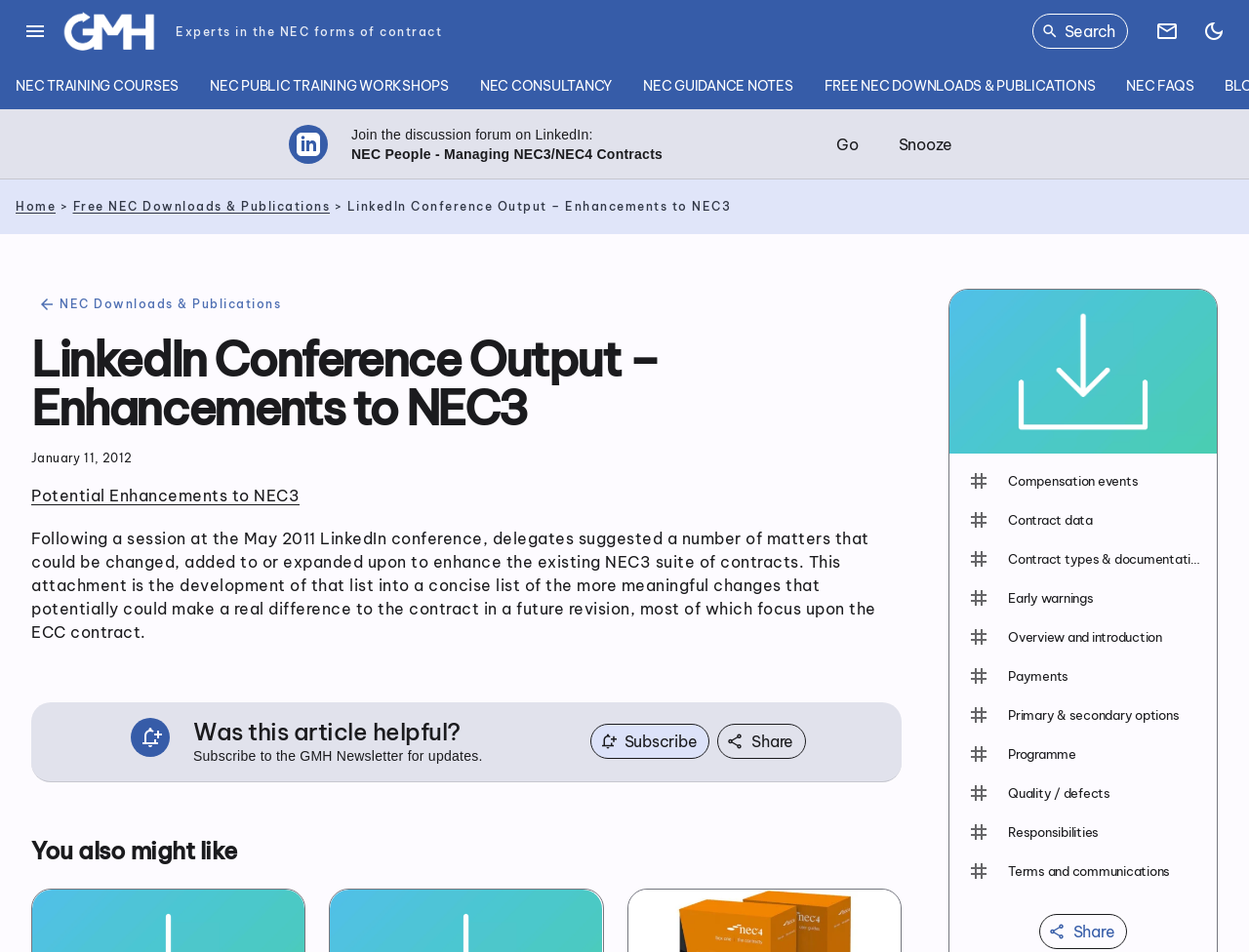Provide the bounding box coordinates of the HTML element this sentence describes: "arrow_back NEC Downloads & Publications". The bounding box coordinates consist of four float numbers between 0 and 1, i.e., [left, top, right, bottom].

[0.025, 0.303, 0.234, 0.336]